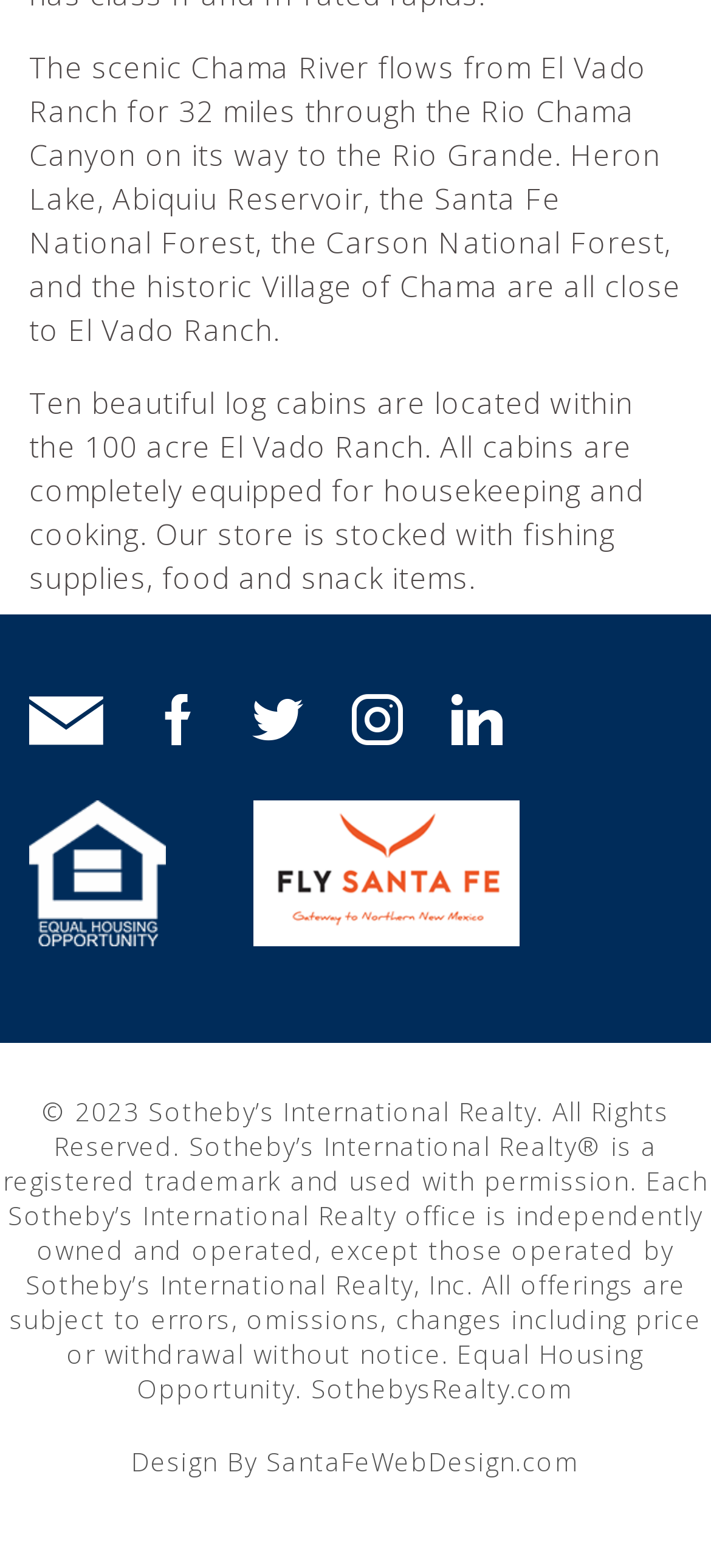Please determine the bounding box coordinates of the section I need to click to accomplish this instruction: "go to SothebysRealty.com".

[0.437, 0.874, 0.807, 0.896]